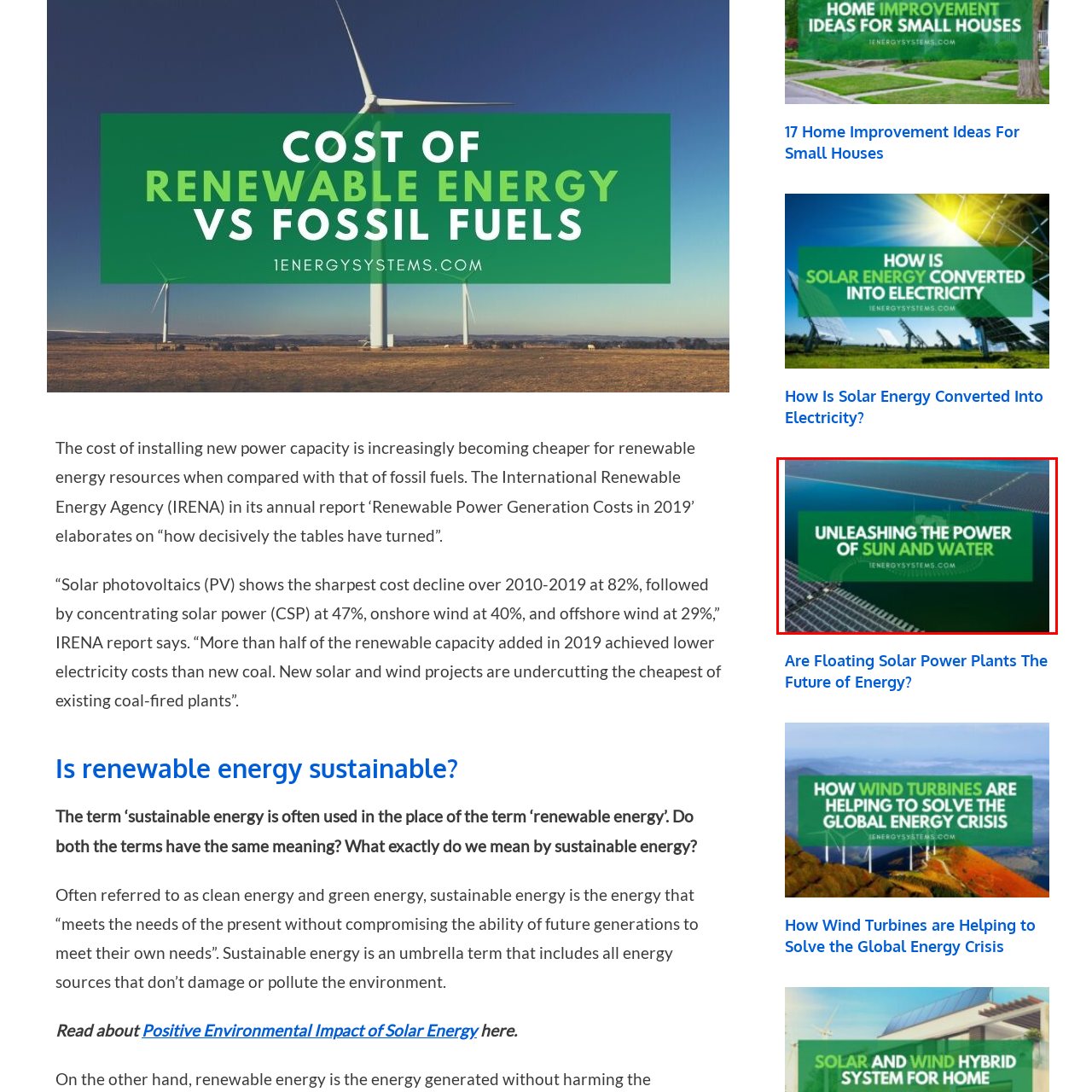Describe extensively the contents of the image within the red-bordered area.

The image showcases a visually striking aerial view of solar panels installed on a floating platform, symbolizing the innovative integration of renewable energy sources. Overlaying the image is the bold text "UNLEASHING THE POWER OF SUN AND WATER," conveying a powerful message about harnessing natural resources for sustainable energy solutions. The background features a serene water body, perfectly complemented by the solar panels, illustrating the potential of floating solar power plants as a transformative approach in the energy sector. This theme aligns with discussions on the future of energy, particularly in relation to how solar energy can be effectively converted and used in conjunction with water-based environments. The image serves as a visual representation of modern advancements in clean energy technology, showcasing the potential for significant environmental benefits while promoting the development of renewable energy resources.